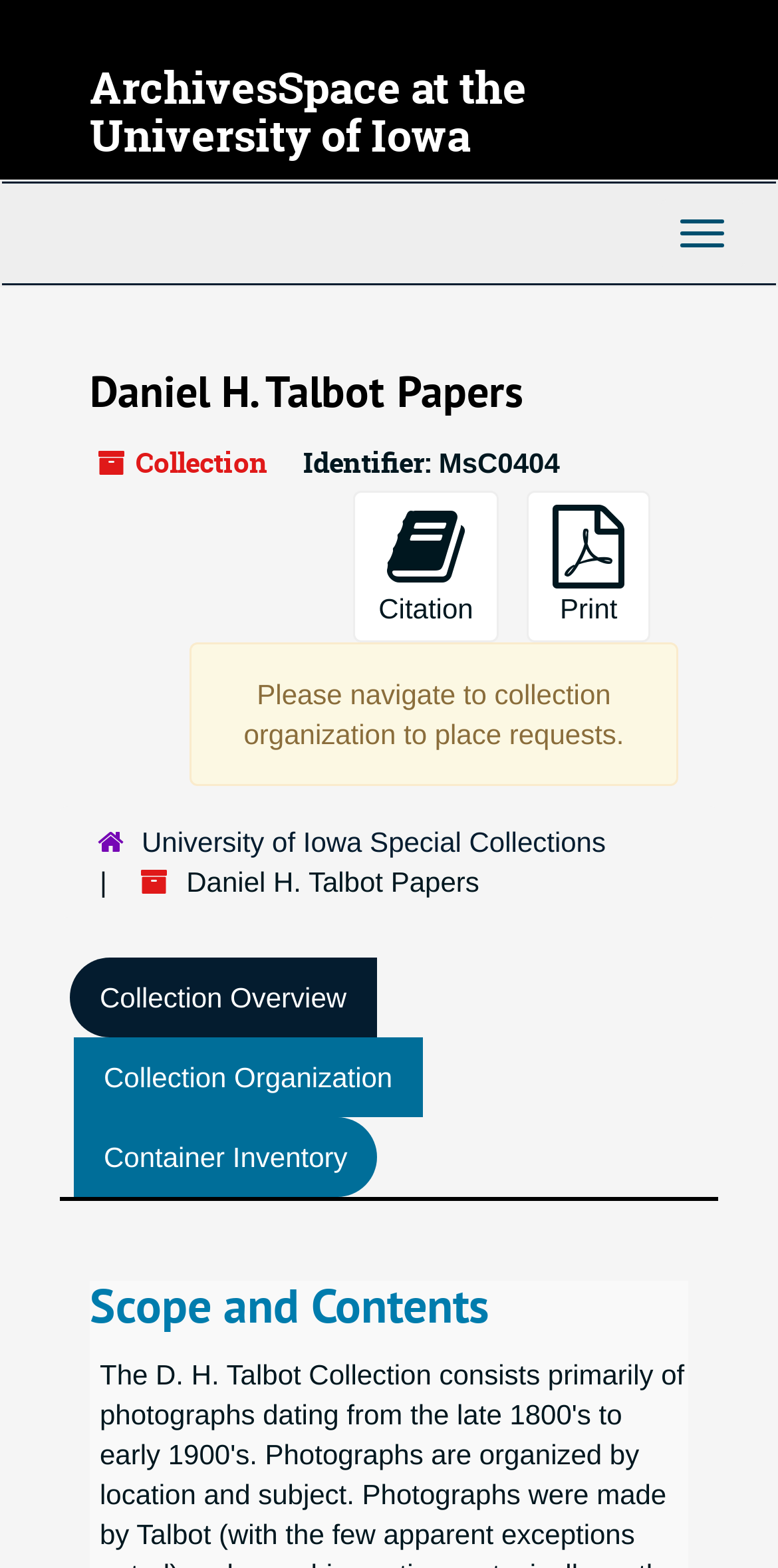Find the bounding box of the UI element described as follows: "Container Inventory".

[0.095, 0.713, 0.485, 0.764]